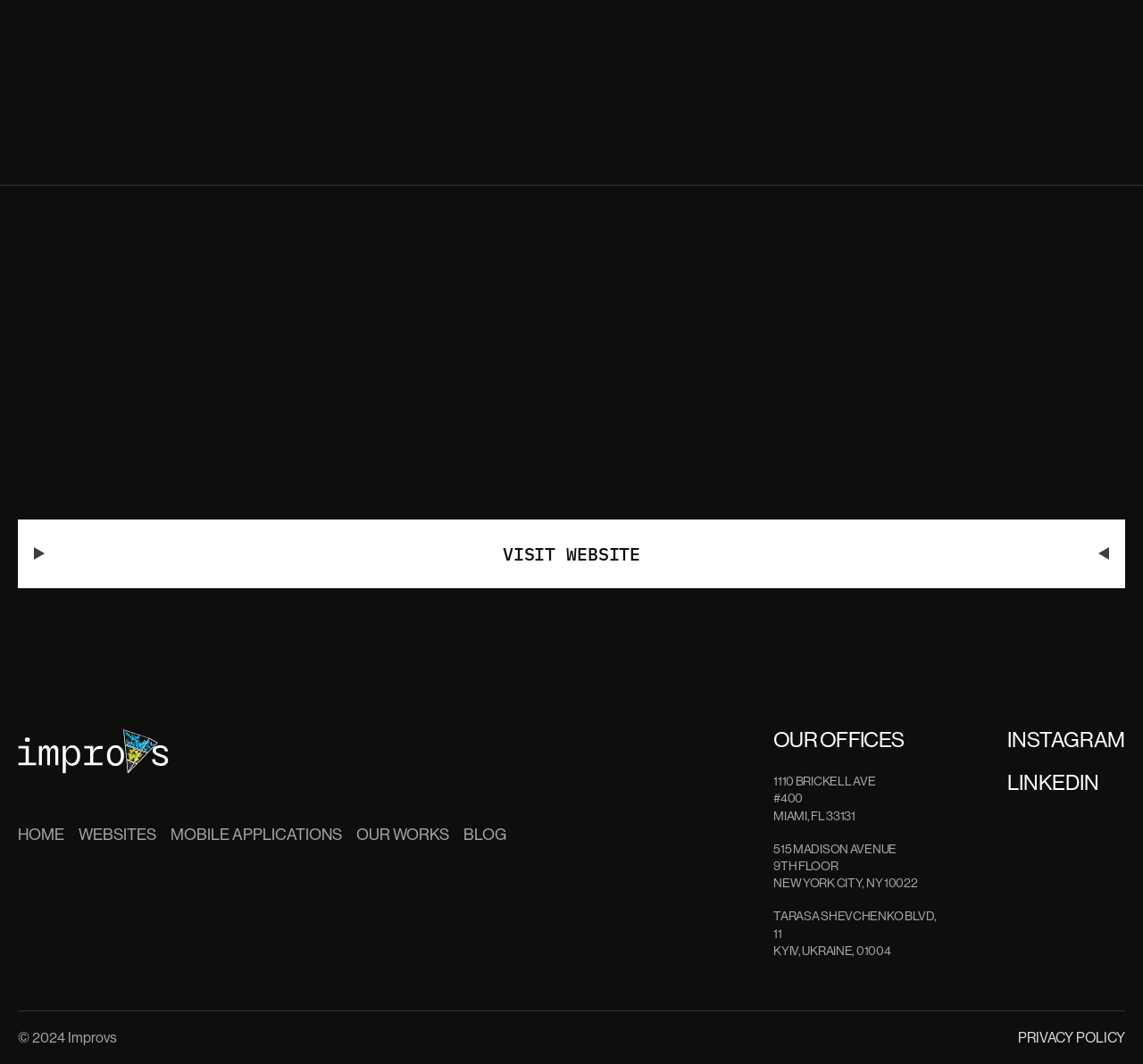Provide a one-word or short-phrase response to the question:
How many office locations are listed?

3